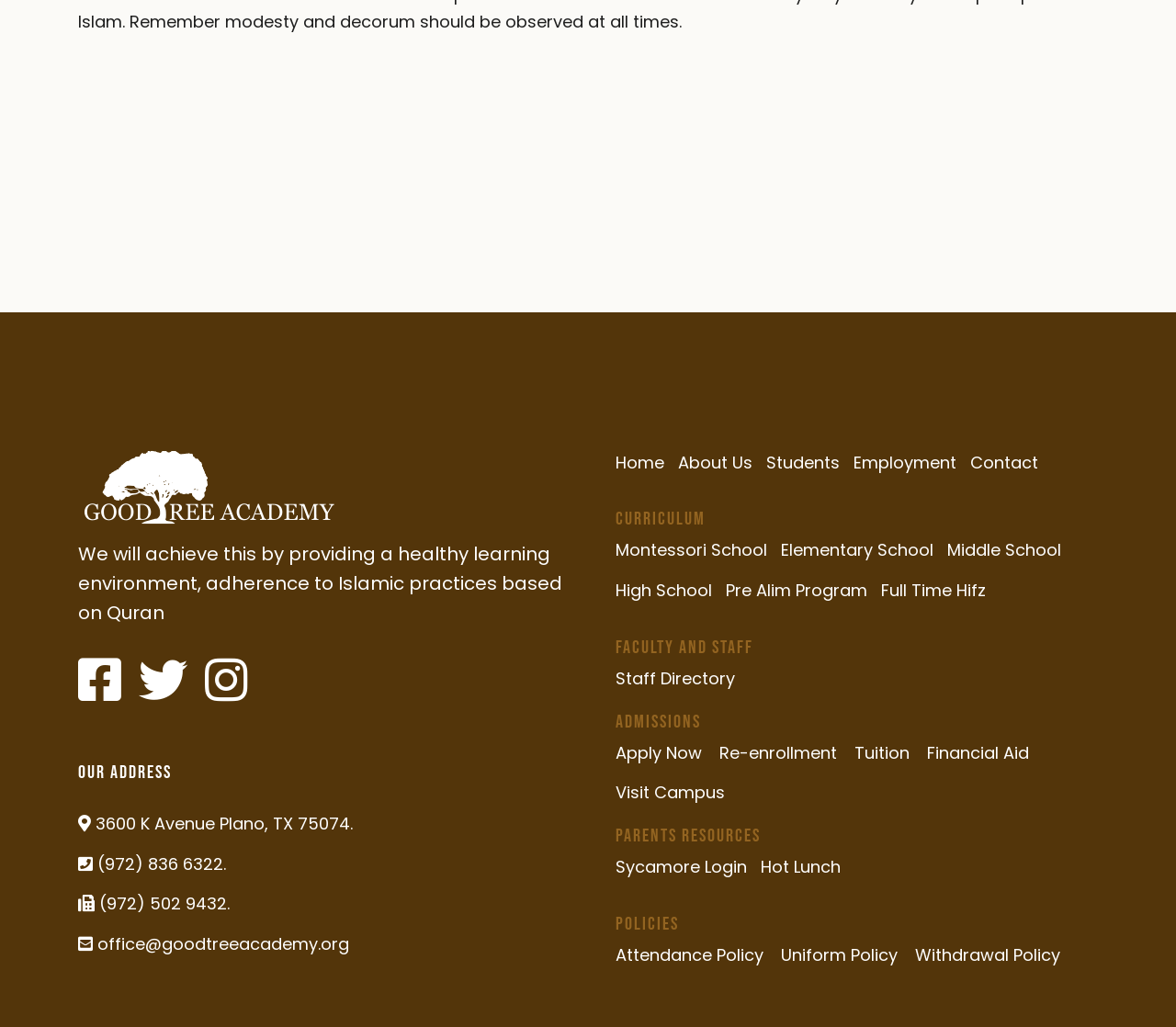What is the phone number for the academy? Observe the screenshot and provide a one-word or short phrase answer.

(972) 836 6322